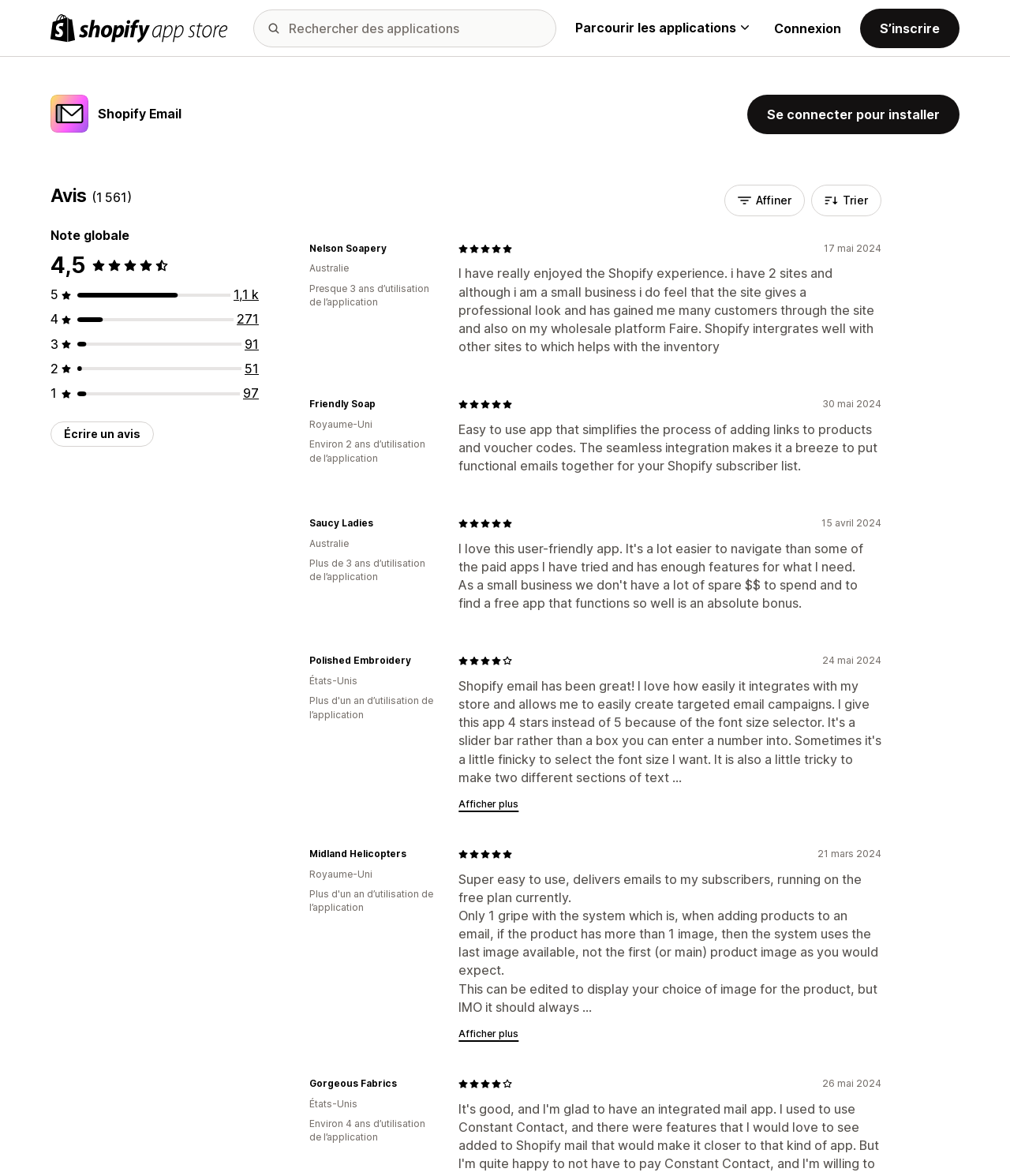Generate an in-depth caption that captures all aspects of the webpage.

This webpage appears to be a product page for Shopify Email, an email marketing solution, on the Shopify App Store. At the top left, there is a logo of Shopify App Store, accompanied by a search box and a button to browse applications. On the top right, there are links to log in and sign up.

Below the top section, there is a heading "Shopify Email" with a brief description. To the right of the heading, there is a button to connect and install the application.

The main content of the page is a list of reviews from users, each consisting of a rating (represented by stars), a brief description of the user's business, and a review text. The reviews are arranged in a vertical list, with the most recent reviews at the top. Each review includes the user's name, location, and duration of using the application.

To the right of each review, there is a rating in the form of stars, and below the review text, there is a date indicating when the review was written. The reviews are quite detailed, providing feedback on the user experience and the benefits of using Shopify Email.

At the bottom of the page, there is a button to show more reviews. Overall, the page provides a comprehensive overview of Shopify Email, including its features and user experiences, to help potential customers make an informed decision.